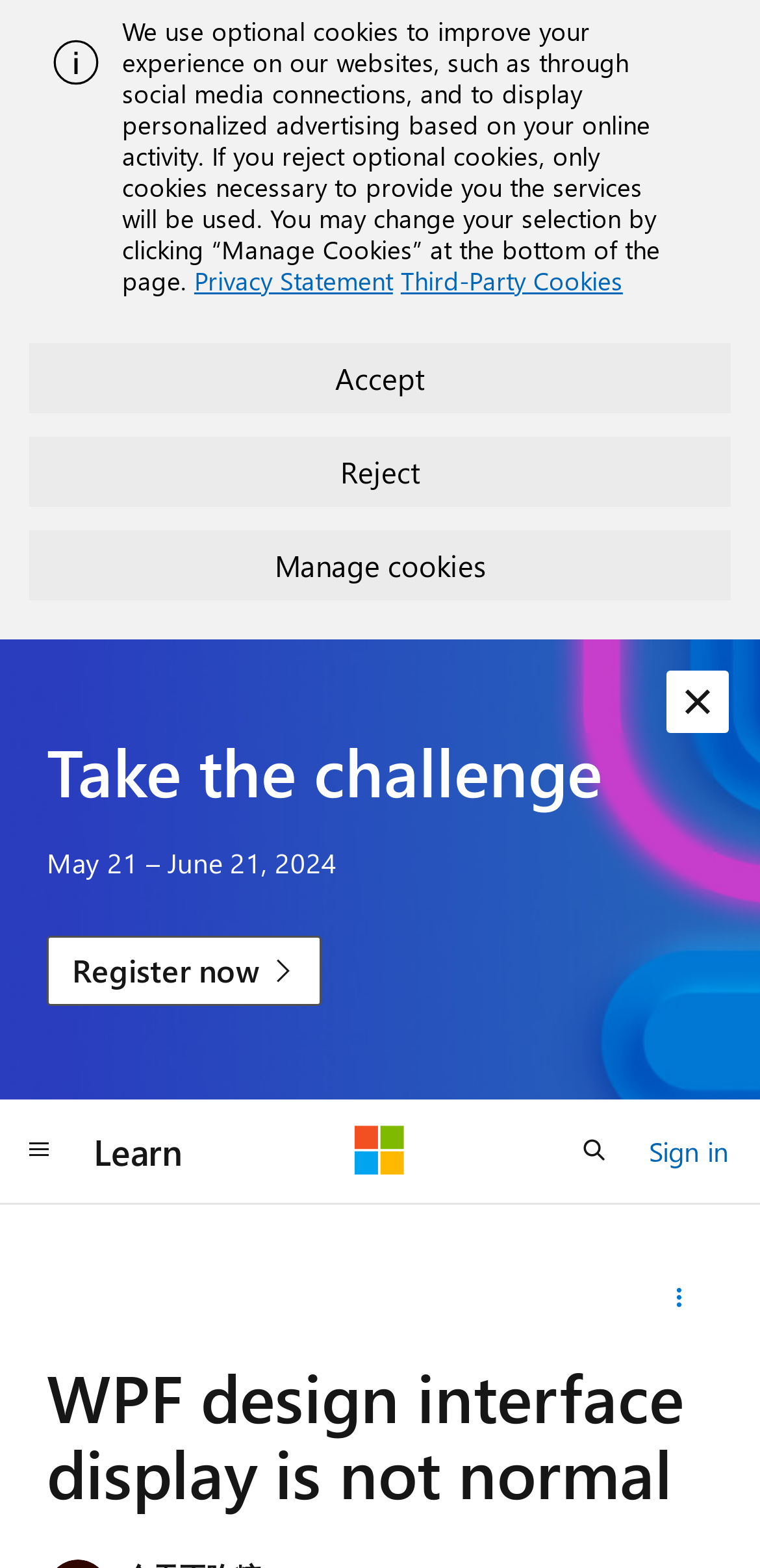Please provide the bounding box coordinates for the element that needs to be clicked to perform the instruction: "Click the 'Dismiss alert' button". The coordinates must consist of four float numbers between 0 and 1, formatted as [left, top, right, bottom].

[0.877, 0.428, 0.959, 0.467]